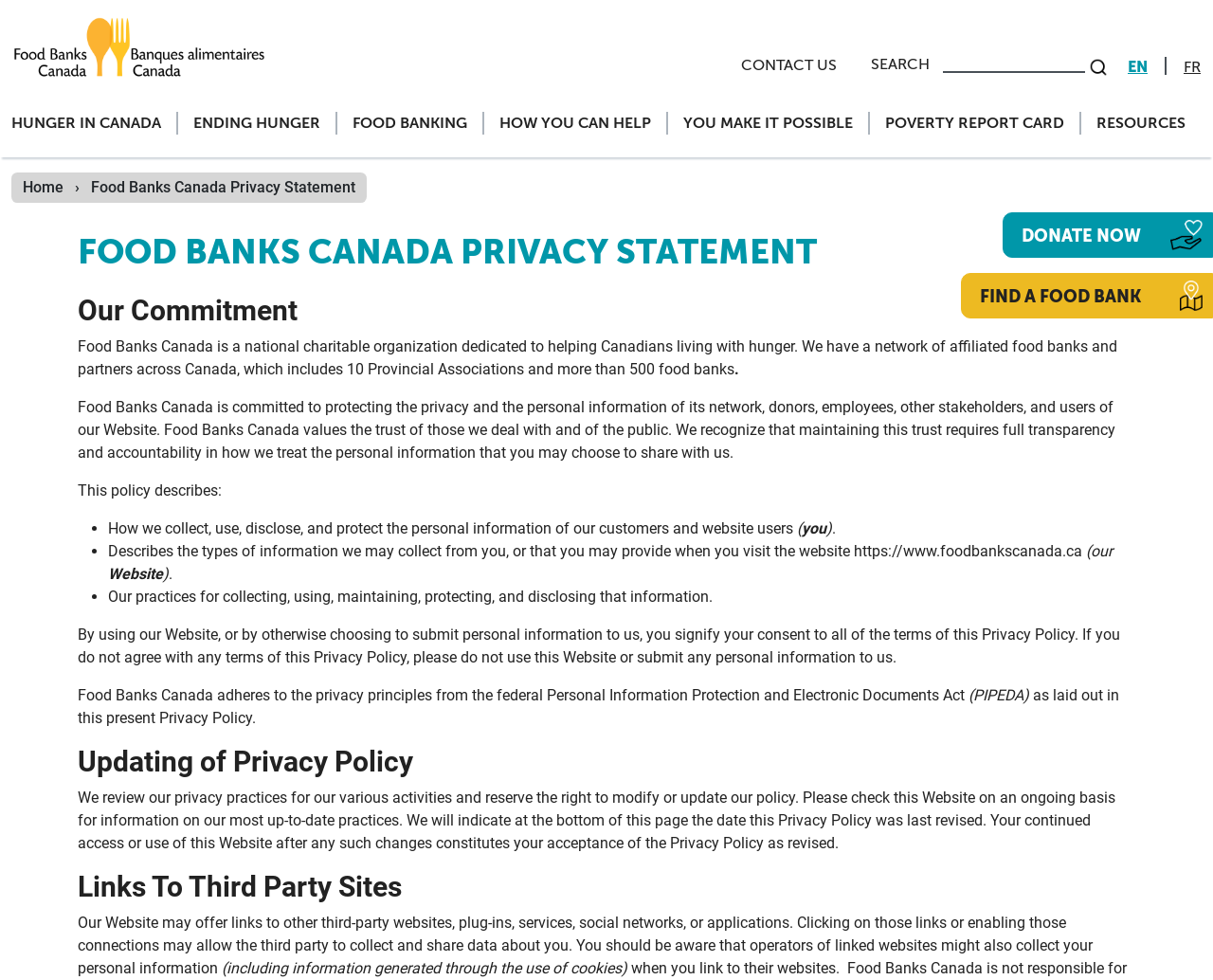What is the name of the organization?
Look at the webpage screenshot and answer the question with a detailed explanation.

The name of the organization can be found in the heading 'FOOD BANKS CANADA PRIVACY STATEMENT' and also in the text 'Food Banks Canada is a national charitable organization dedicated to helping Canadians living with hunger.'